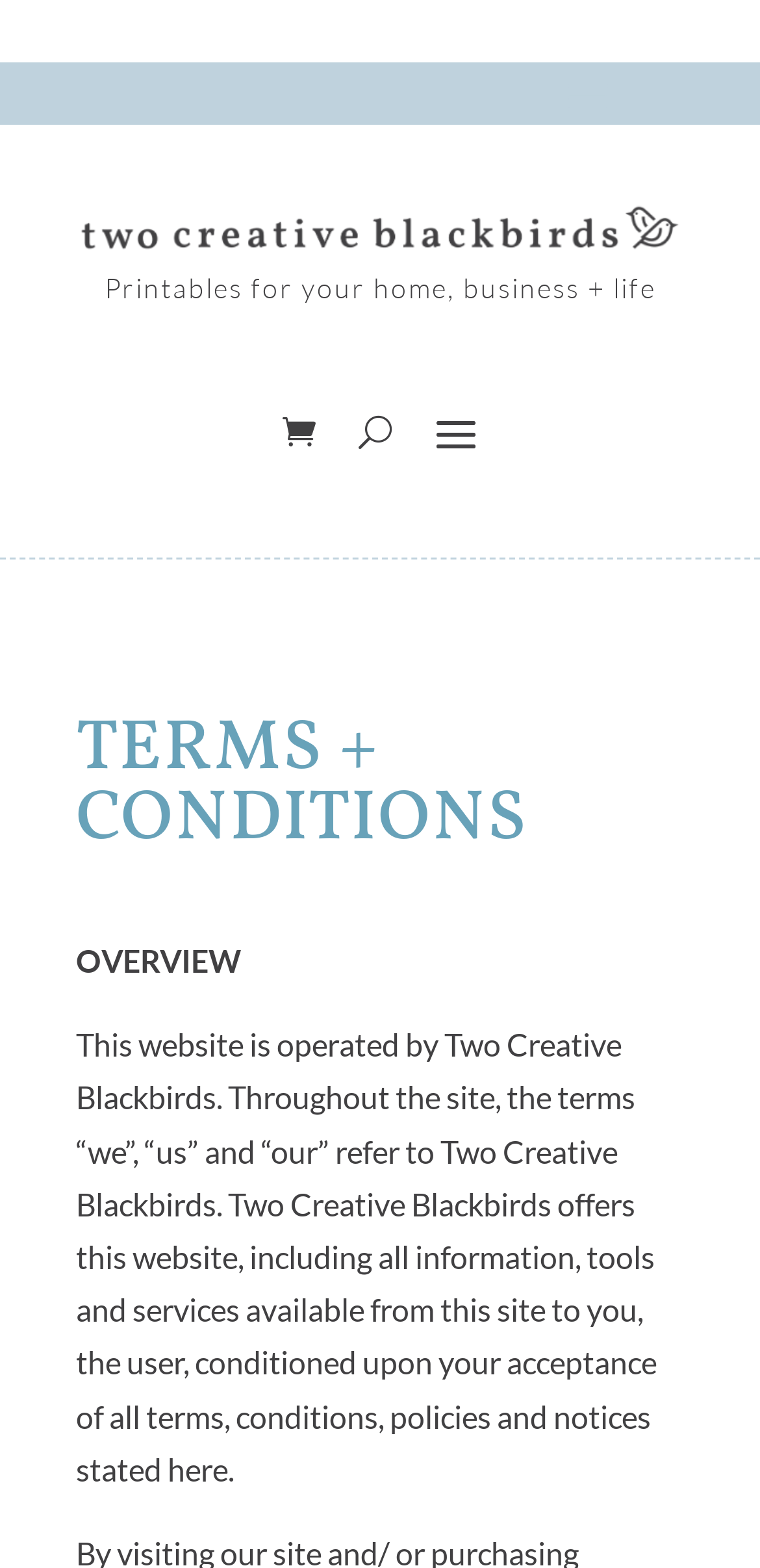Answer the question with a brief word or phrase:
What is the section below the 'TERMS + CONDITIONS' heading about?

Overview